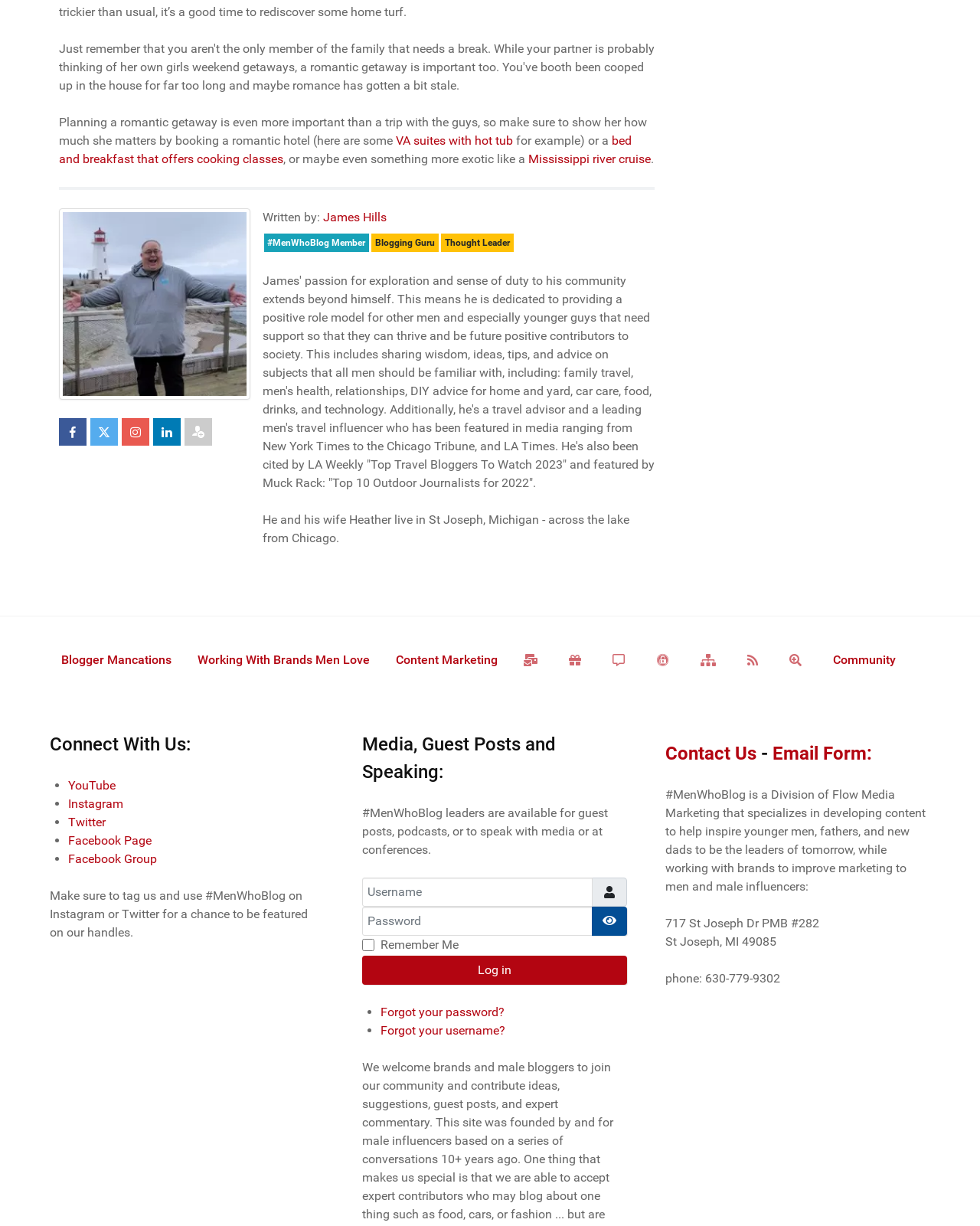Based on the element description: "YouTube", identify the UI element and provide its bounding box coordinates. Use four float numbers between 0 and 1, [left, top, right, bottom].

[0.07, 0.635, 0.118, 0.647]